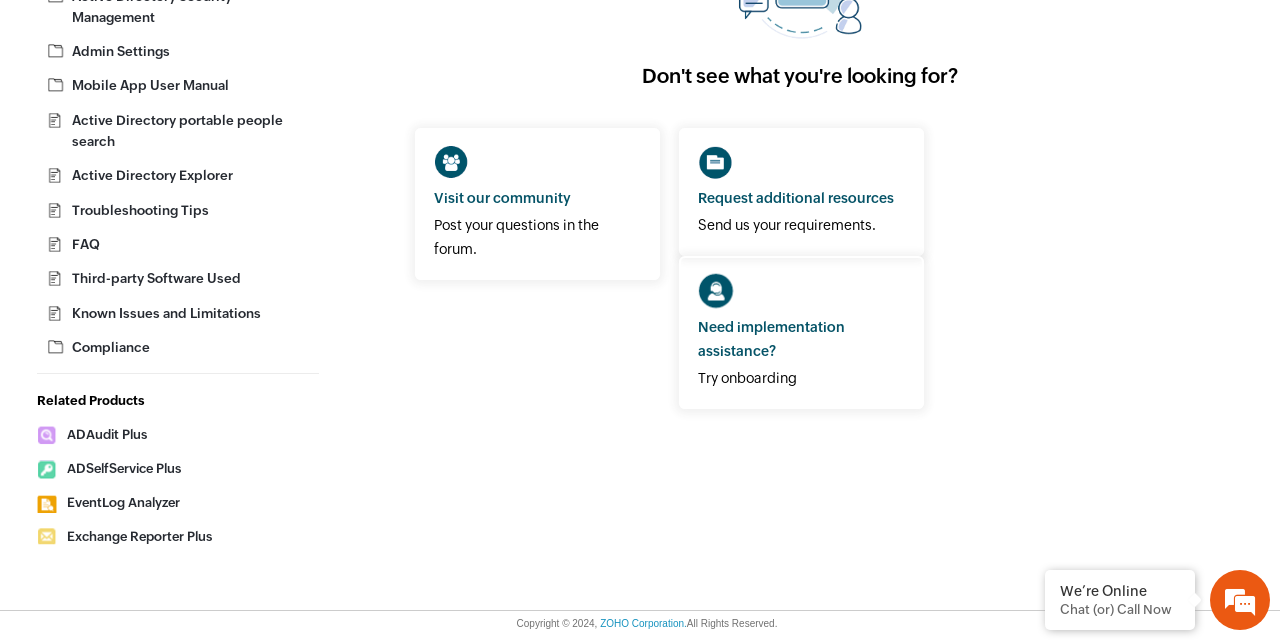Find the bounding box of the UI element described as: "parent_node: Request additional resources". The bounding box coordinates should be given as four float values between 0 and 1, i.e., [left, top, right, bottom].

[0.532, 0.203, 0.72, 0.397]